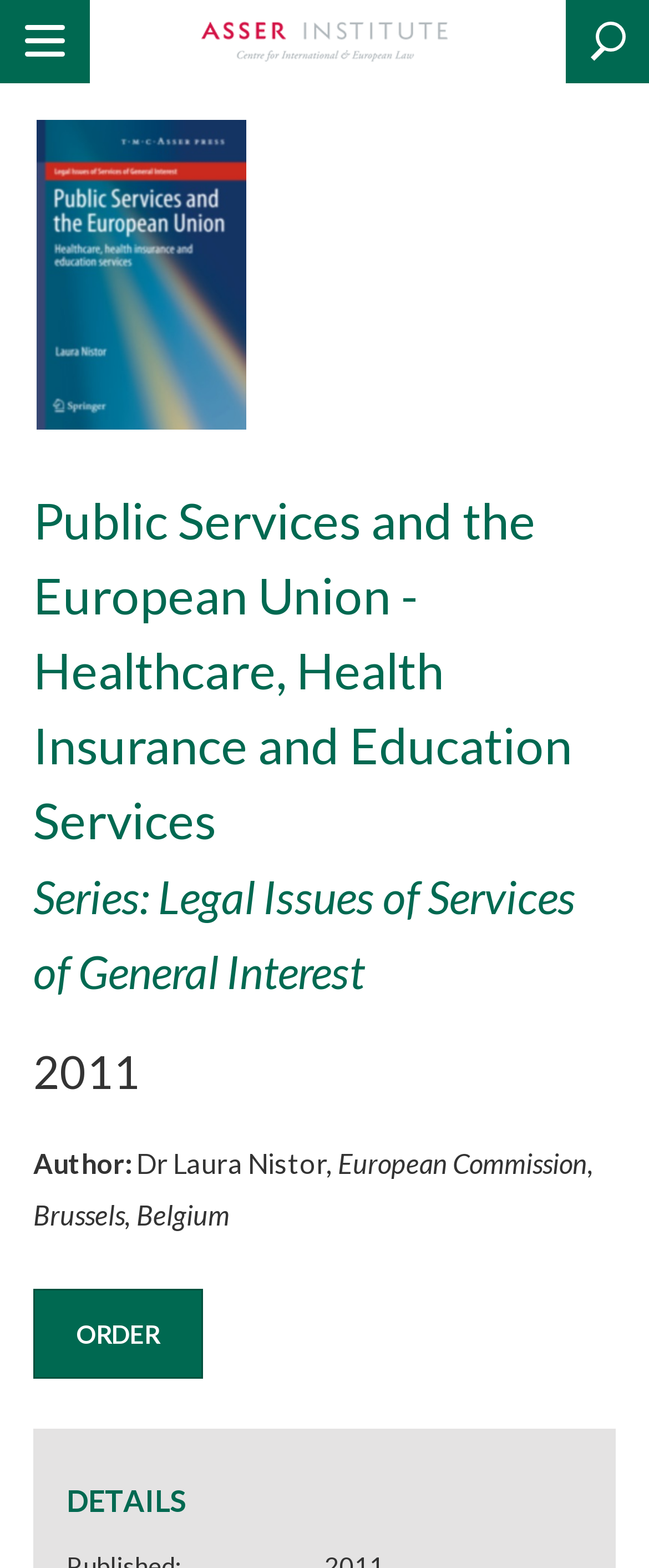Identify and extract the main heading from the webpage.

Public Services and the European Union - Healthcare, Health Insurance and Education Services
Series: Legal Issues of Services of General Interest